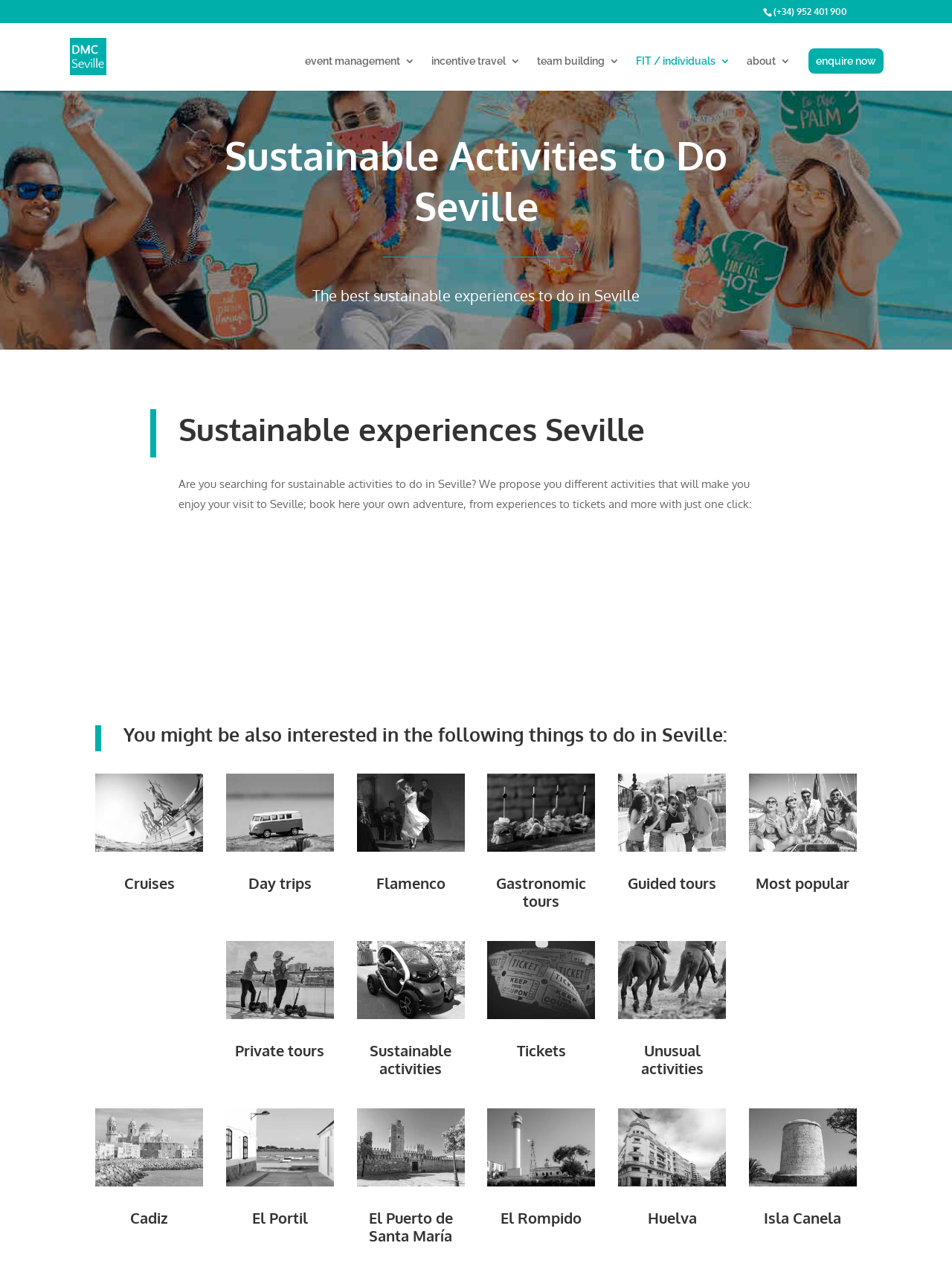Please find the bounding box coordinates for the clickable element needed to perform this instruction: "Click the 'enquire now' link".

[0.848, 0.037, 0.93, 0.059]